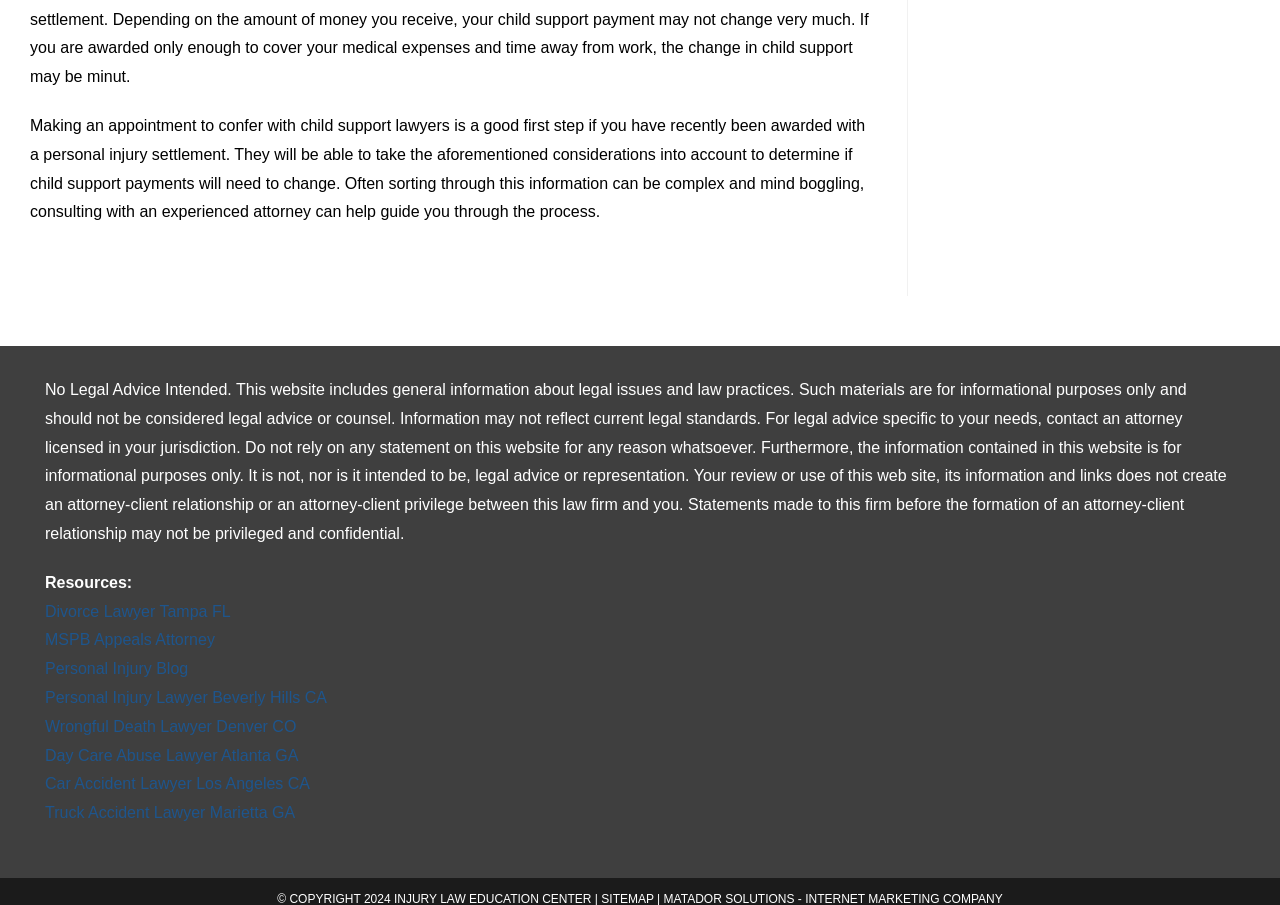Provide the bounding box coordinates of the HTML element described as: "MSPB Appeals Attorney". The bounding box coordinates should be four float numbers between 0 and 1, i.e., [left, top, right, bottom].

[0.035, 0.698, 0.168, 0.716]